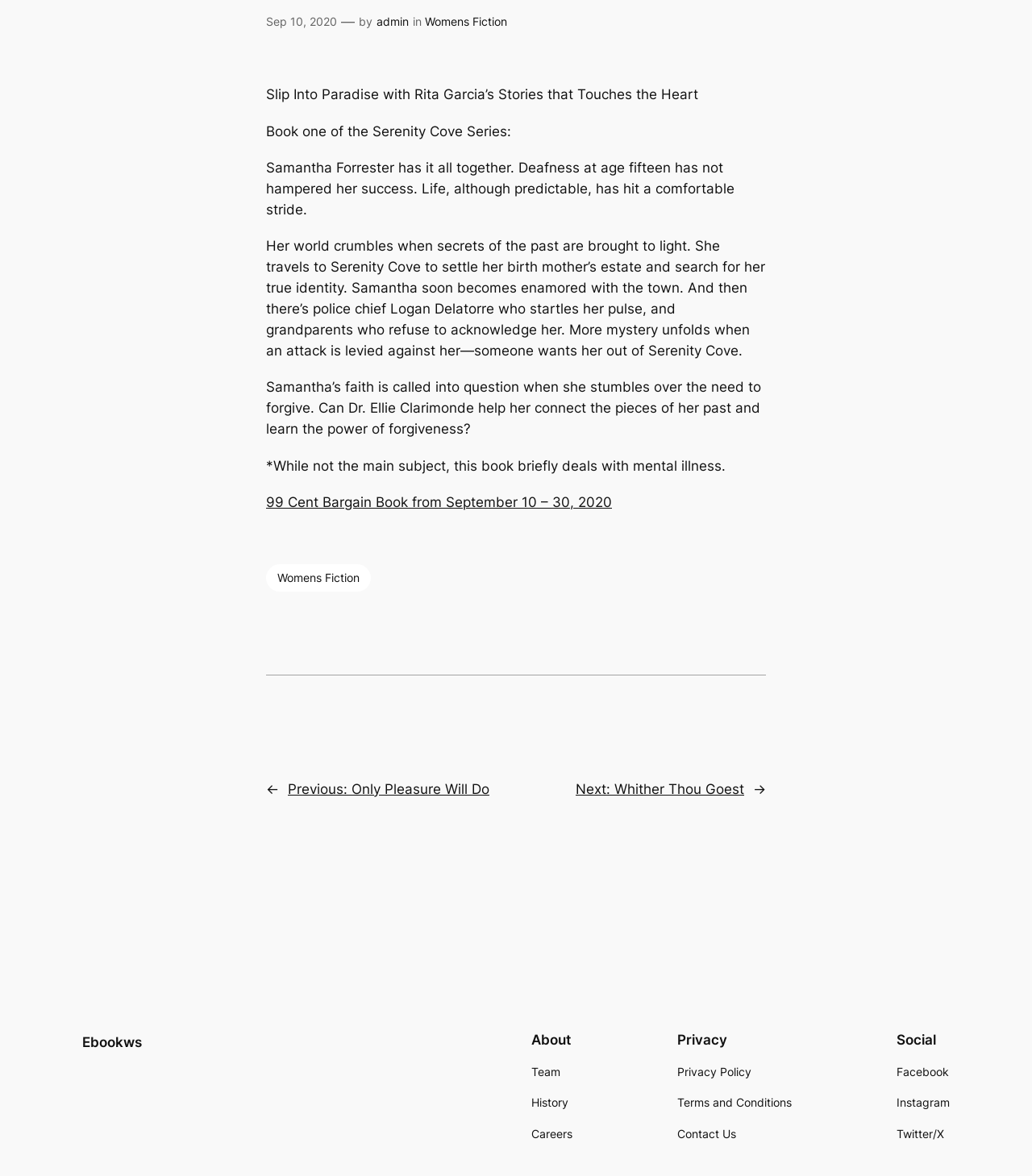Extract the bounding box coordinates of the UI element described: "Contact Us". Provide the coordinates in the format [left, top, right, bottom] with values ranging from 0 to 1.

[0.656, 0.957, 0.713, 0.972]